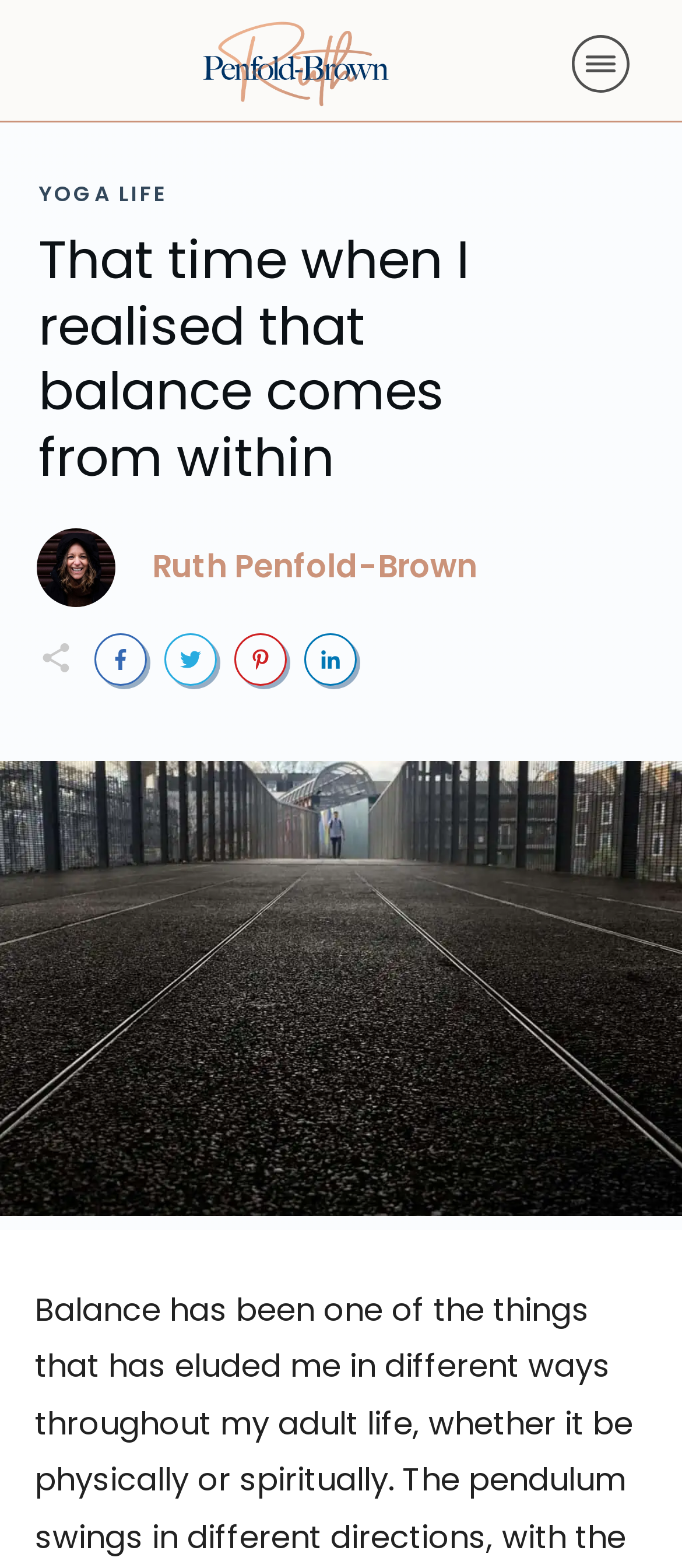Given the description Share 0, predict the bounding box coordinates of the UI element. Ensure the coordinates are in the format (top-left x, top-left y, bottom-right x, bottom-right y) and all values are between 0 and 1.

[0.162, 0.414, 0.192, 0.427]